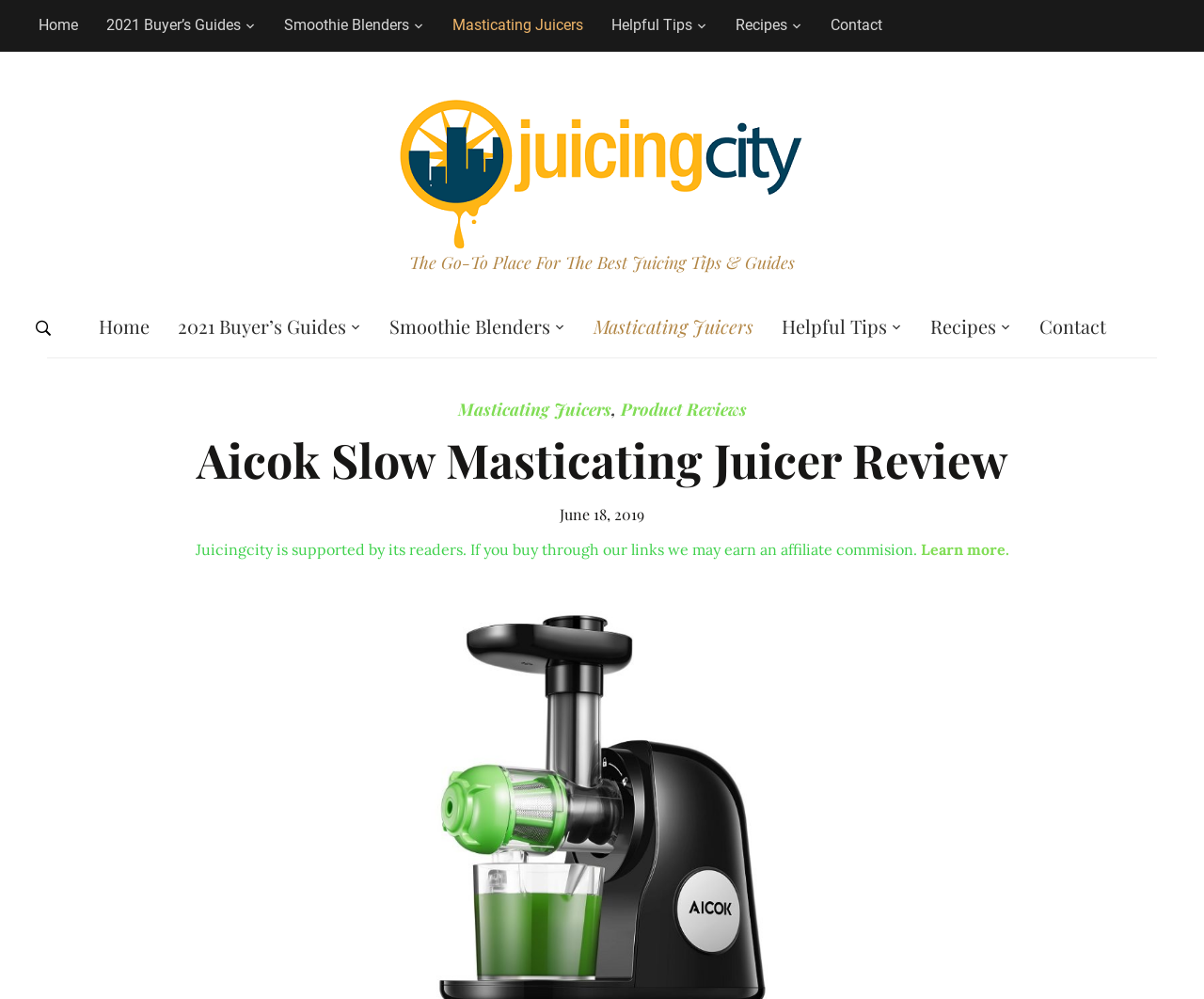Locate the bounding box coordinates of the element's region that should be clicked to carry out the following instruction: "learn more about affiliate commission". The coordinates need to be four float numbers between 0 and 1, i.e., [left, top, right, bottom].

[0.764, 0.541, 0.838, 0.559]